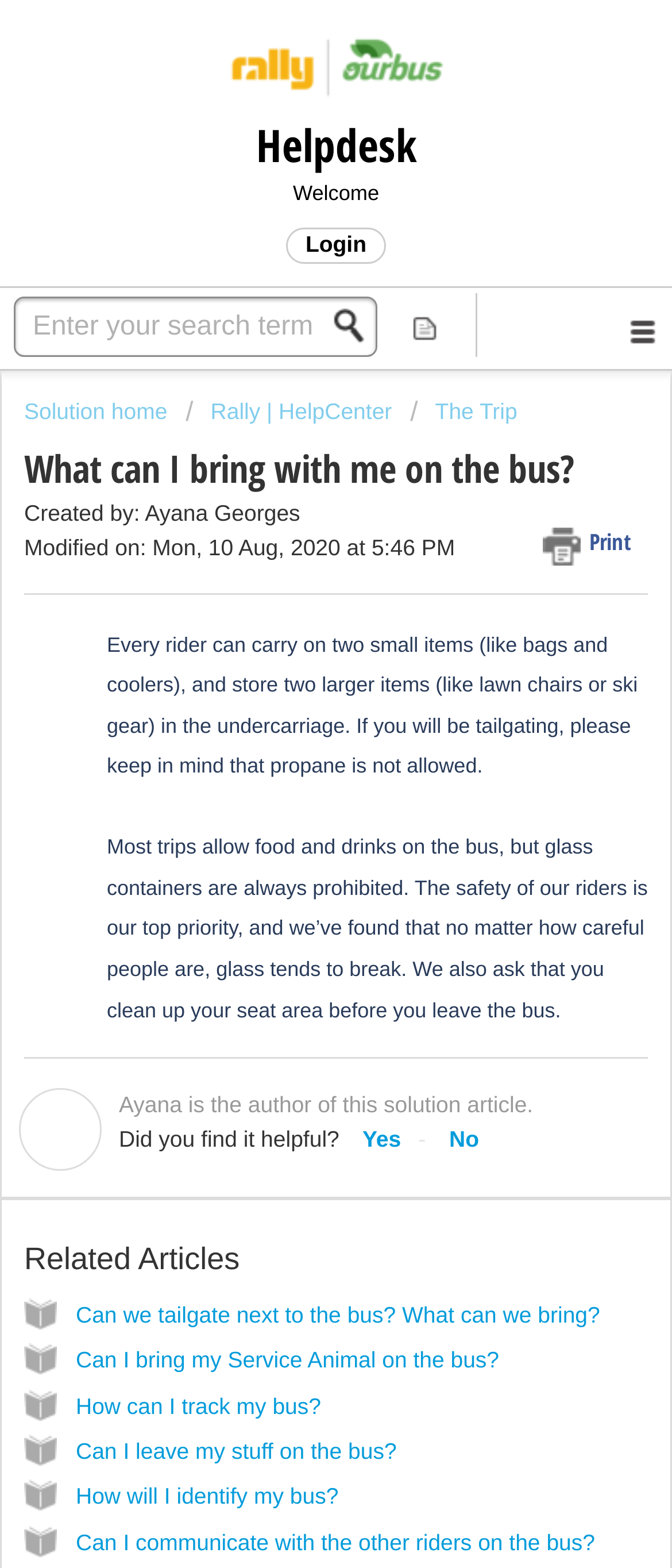Identify the bounding box coordinates of the clickable region necessary to fulfill the following instruction: "Login to the account". The bounding box coordinates should be four float numbers between 0 and 1, i.e., [left, top, right, bottom].

[0.426, 0.145, 0.574, 0.168]